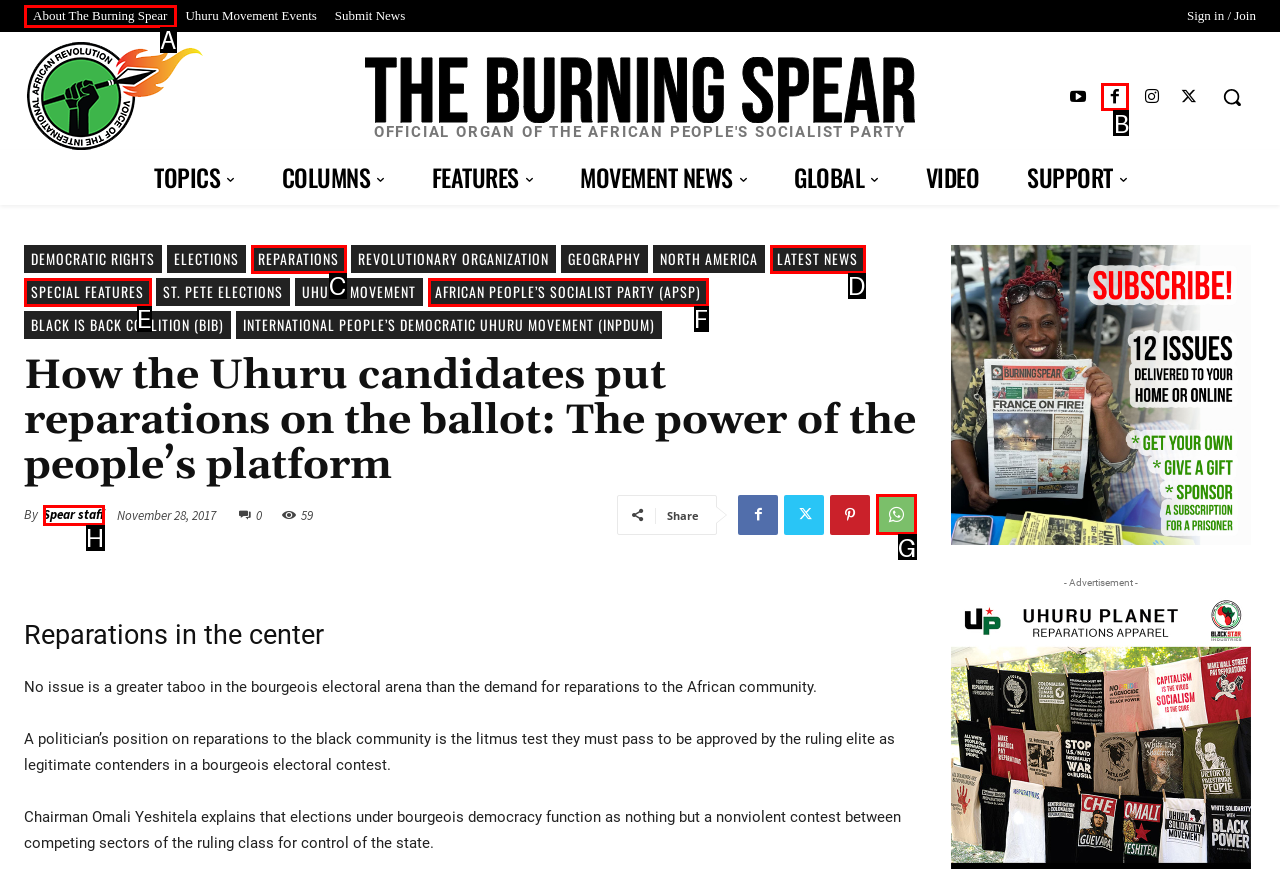Tell me which one HTML element best matches the description: Skip to content
Answer with the option's letter from the given choices directly.

None